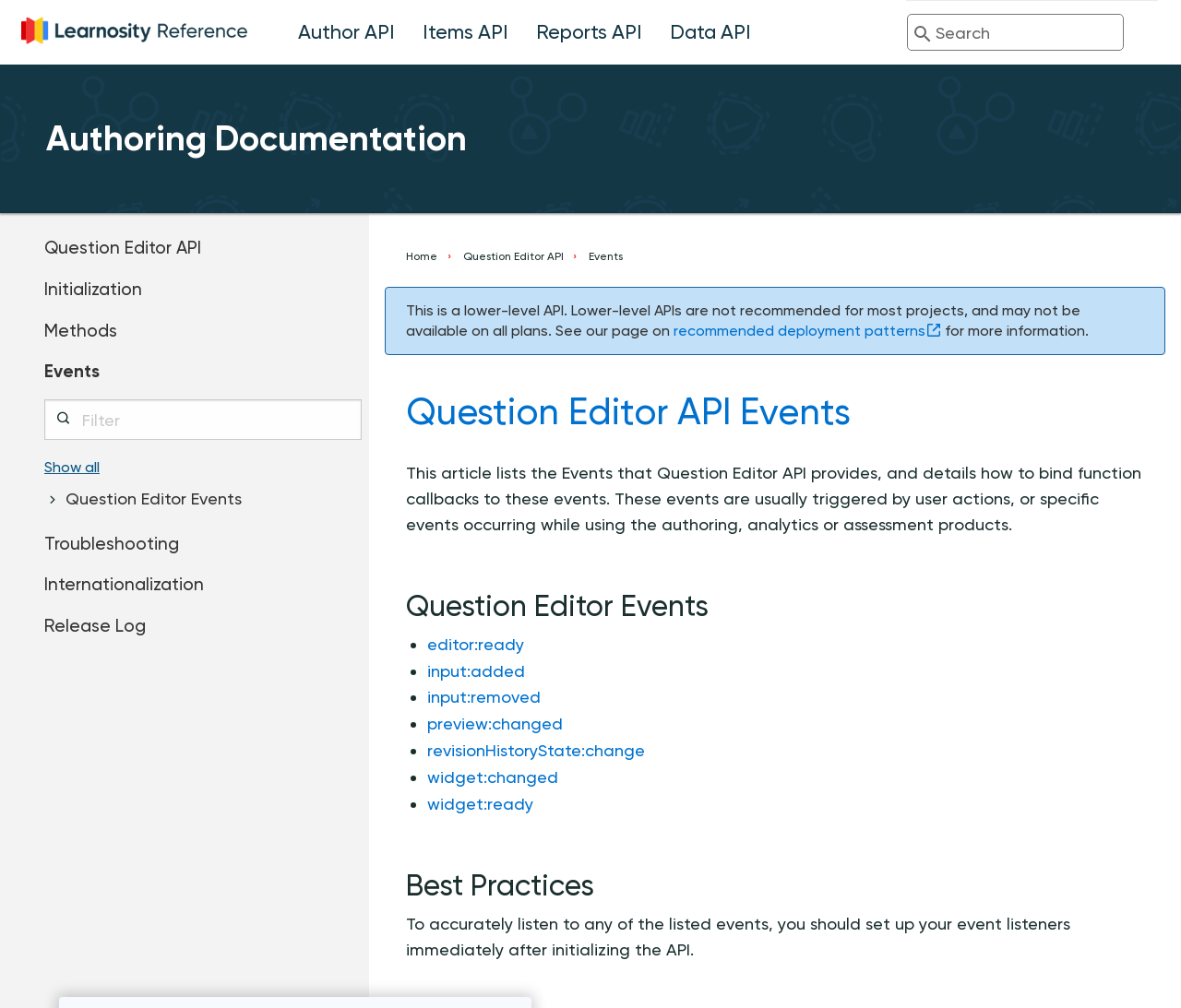Identify the bounding box coordinates of the region I need to click to complete this instruction: "Go to the Question Editor API reference guide".

[0.038, 0.235, 0.17, 0.256]